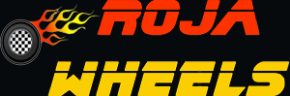Elaborate on the image with a comprehensive description.

The image features the logo of "Roja Wheels," an automotive blog dedicated to providing insightful tips and information related to car maintenance and repairs. The logo prominently displays the name "ROJA" in bold, fiery red letters, creatively stylized with flames, indicating speed and excitement. Below, the word "WHEELS" is presented in a vibrant yellow font, emphasizing the focus on automotive topics. The logo is set against a dark background, which enhances its visibility and impact. This branding embodies a modern and dynamic approach, inviting readers to explore the blog for valuable guidance on saving money and effectively managing auto repairs.